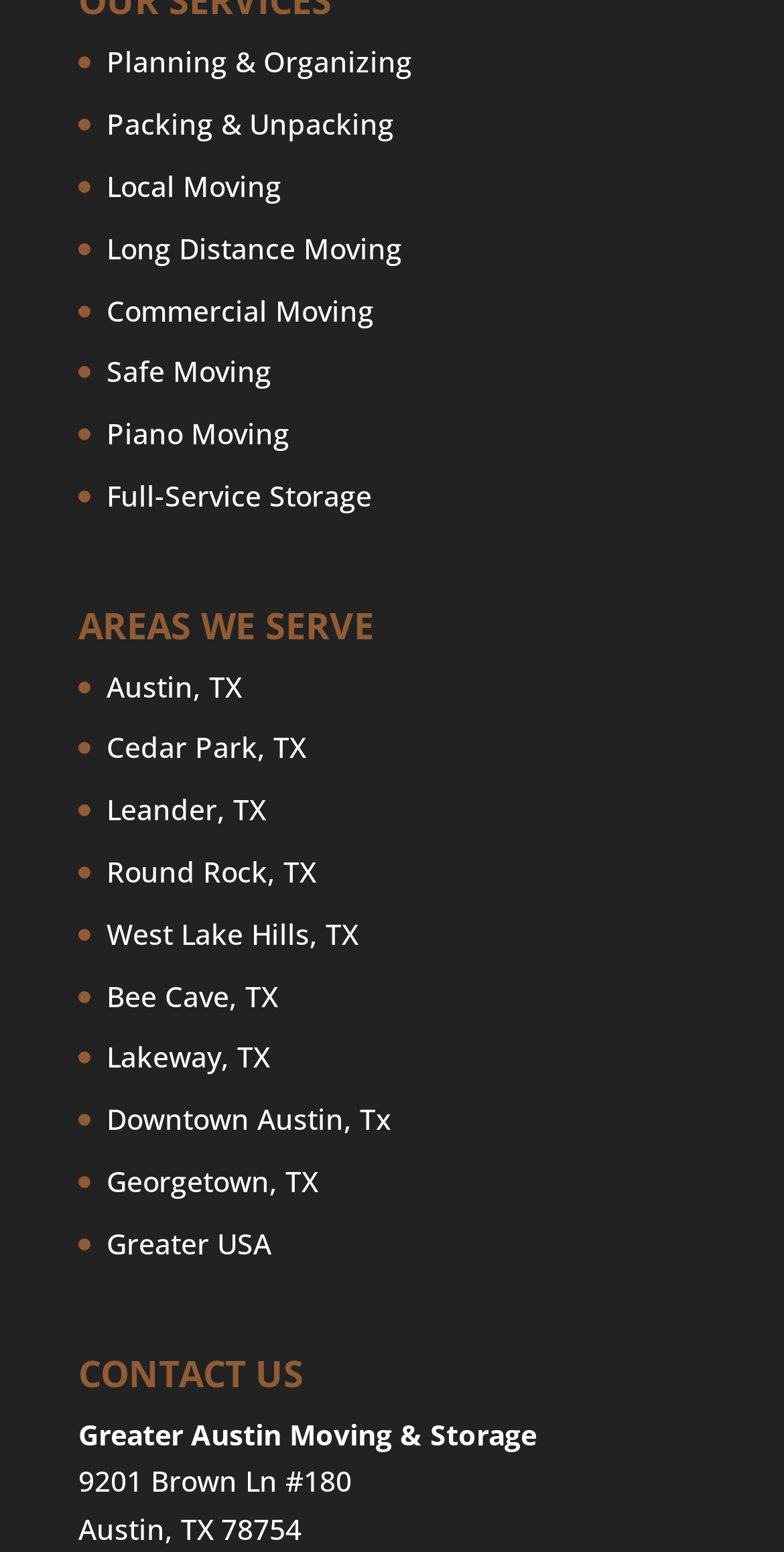What type of moving does the company specialize in?
With the help of the image, please provide a detailed response to the question.

The company specializes in both local and long distance moving, as indicated by the links for 'Local Moving' and 'Long Distance Moving' on the webpage.